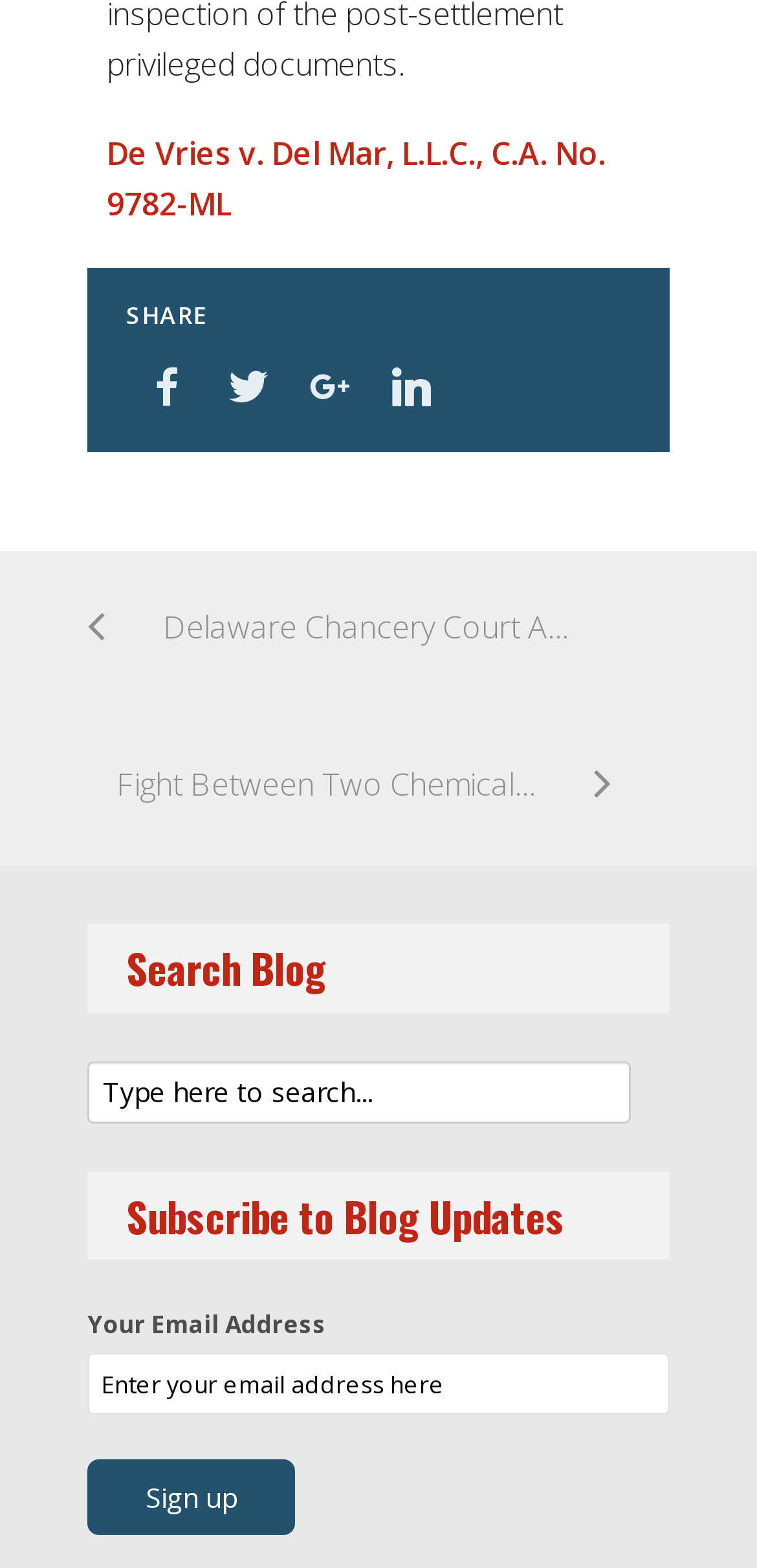Identify the bounding box coordinates of the element to click to follow this instruction: 'Share this page'. Ensure the coordinates are four float values between 0 and 1, provided as [left, top, right, bottom].

[0.167, 0.191, 0.274, 0.212]